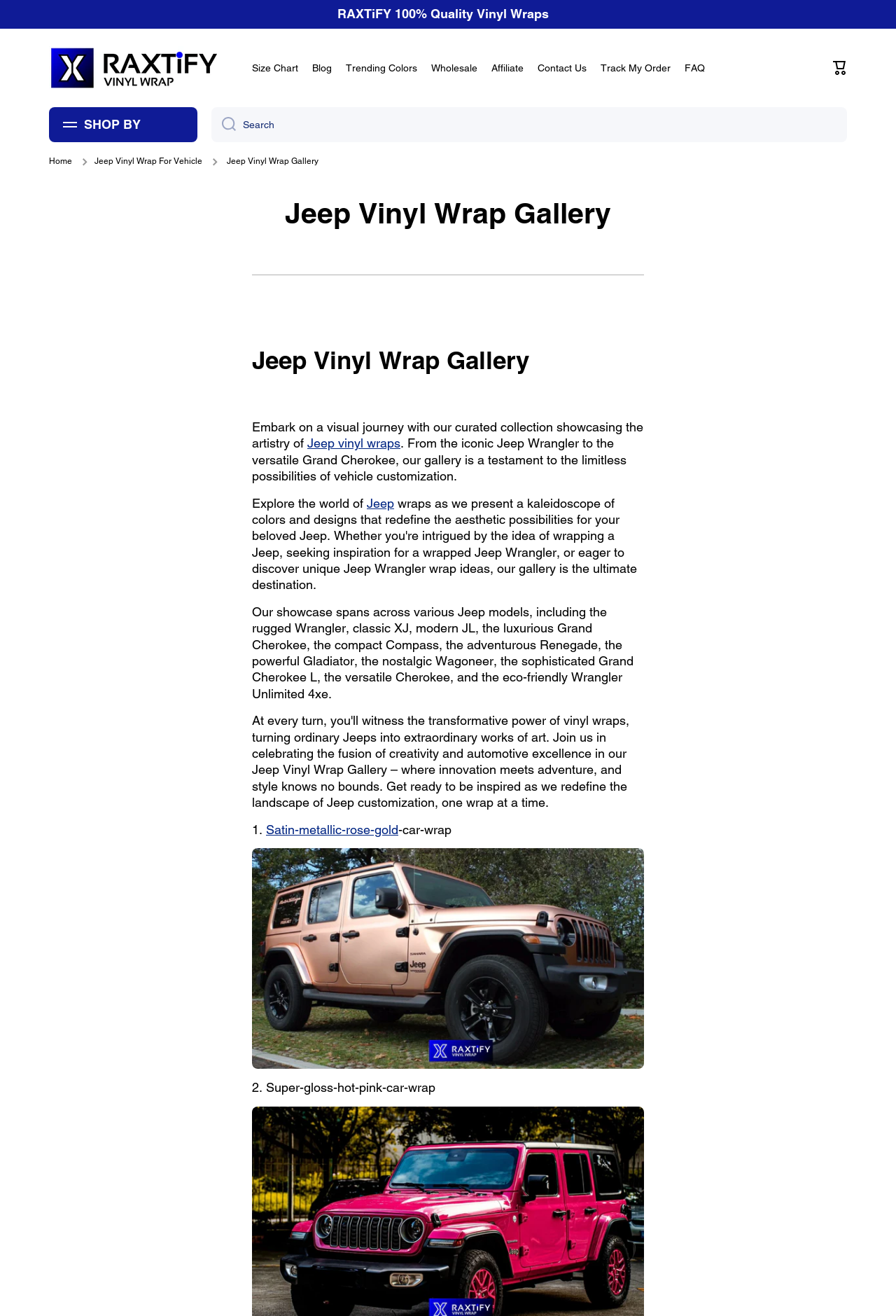Could you find the bounding box coordinates of the clickable area to complete this instruction: "Click the logo"?

[0.055, 0.035, 0.25, 0.068]